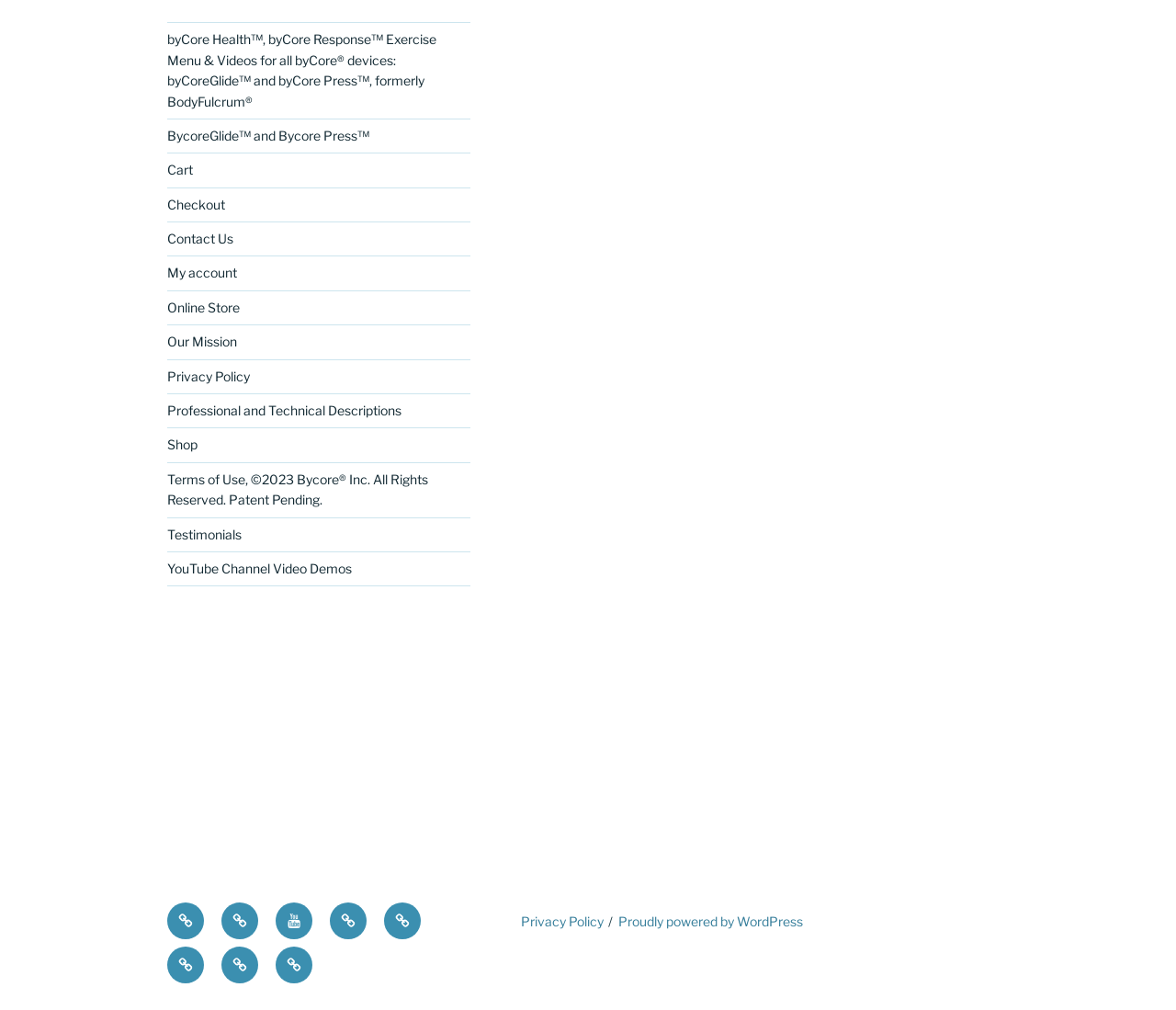Highlight the bounding box coordinates of the region I should click on to meet the following instruction: "Read terms of use".

[0.142, 0.467, 0.364, 0.502]